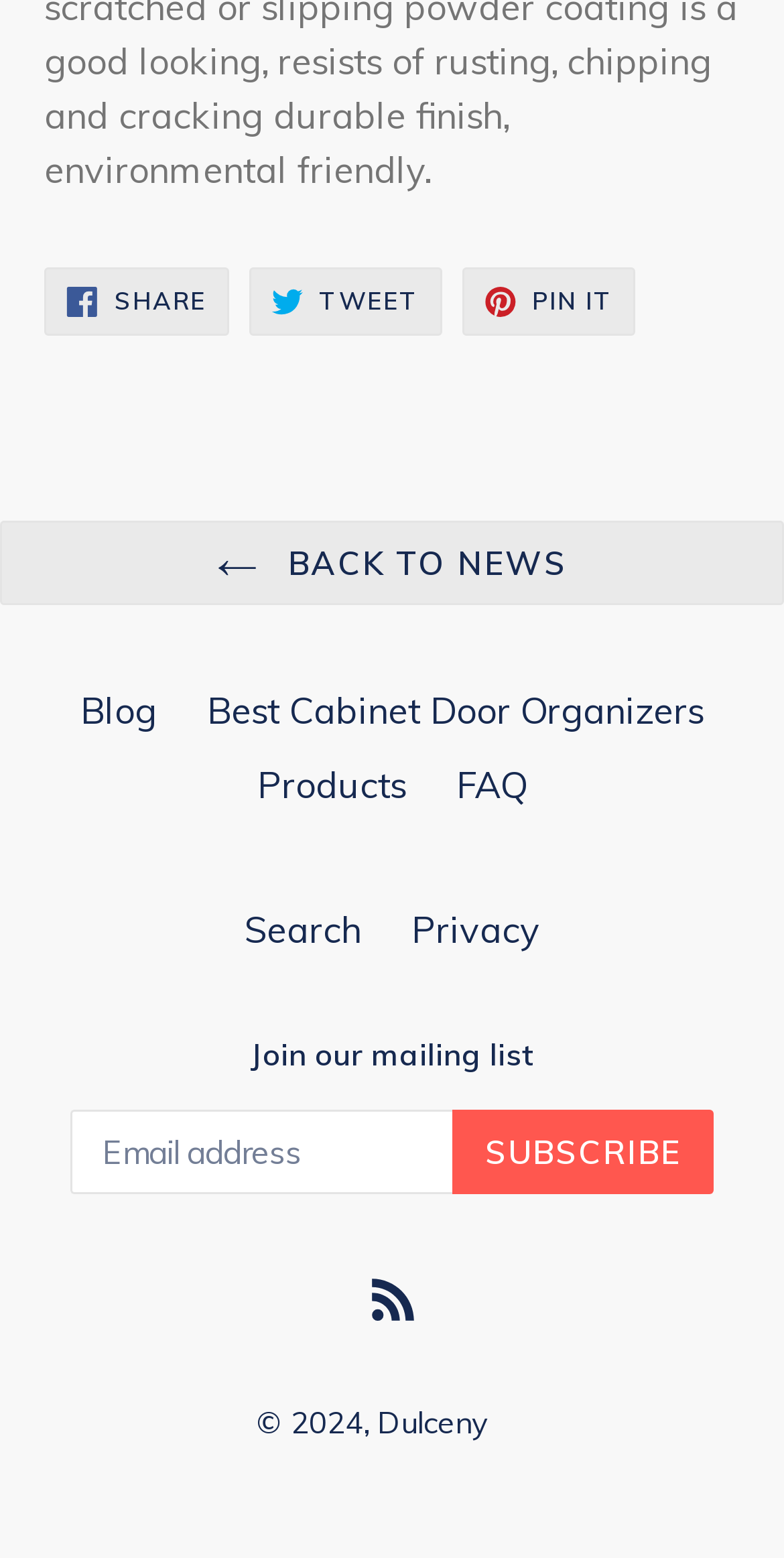How can users share content from this website?
Refer to the screenshot and answer in one word or phrase.

Via social media